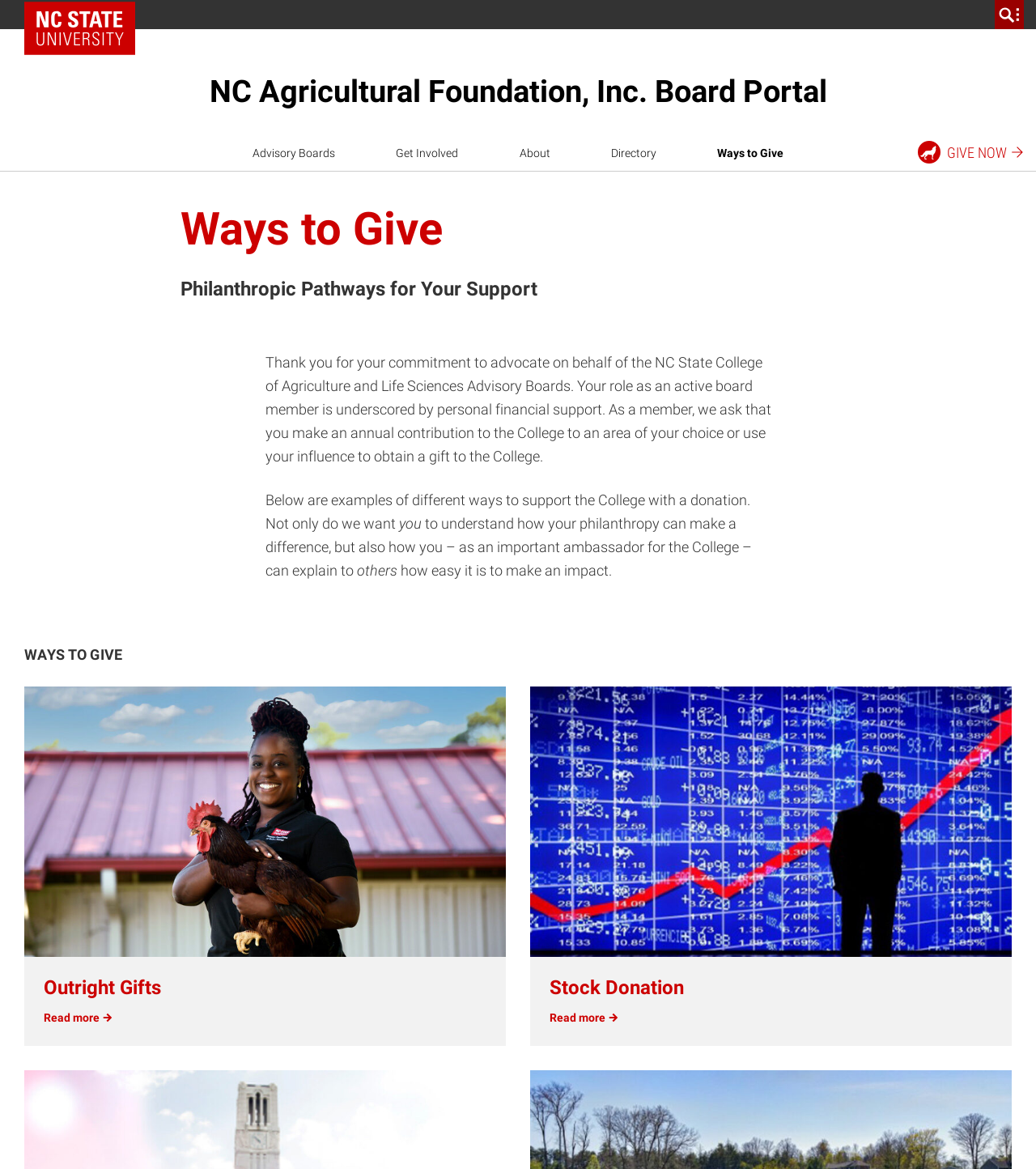Find the bounding box coordinates of the area that needs to be clicked in order to achieve the following instruction: "Click on 'The 16 Drivers of Meaning & Motivation'". The coordinates should be specified as four float numbers between 0 and 1, i.e., [left, top, right, bottom].

None